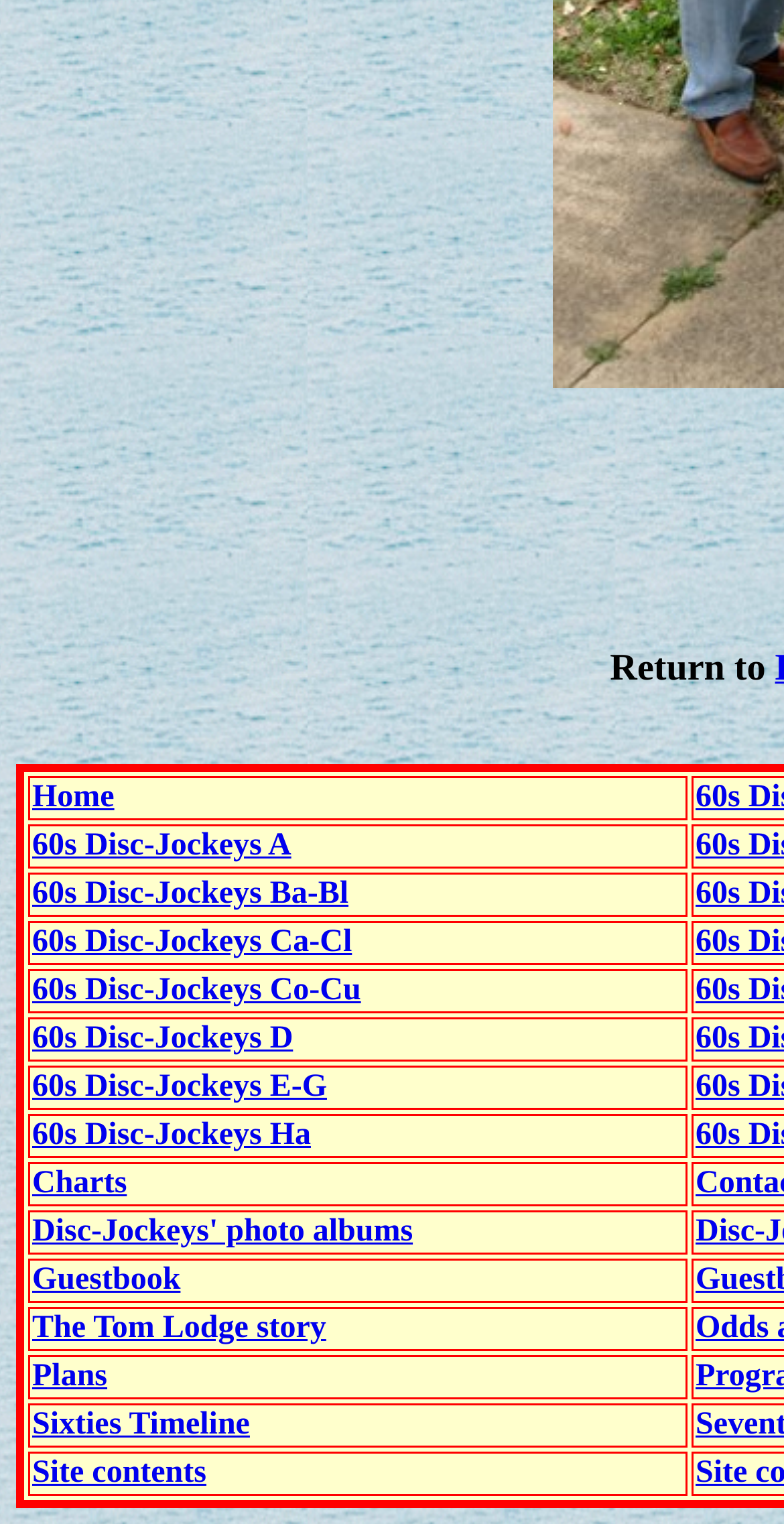Locate the bounding box coordinates of the item that should be clicked to fulfill the instruction: "contact us".

None